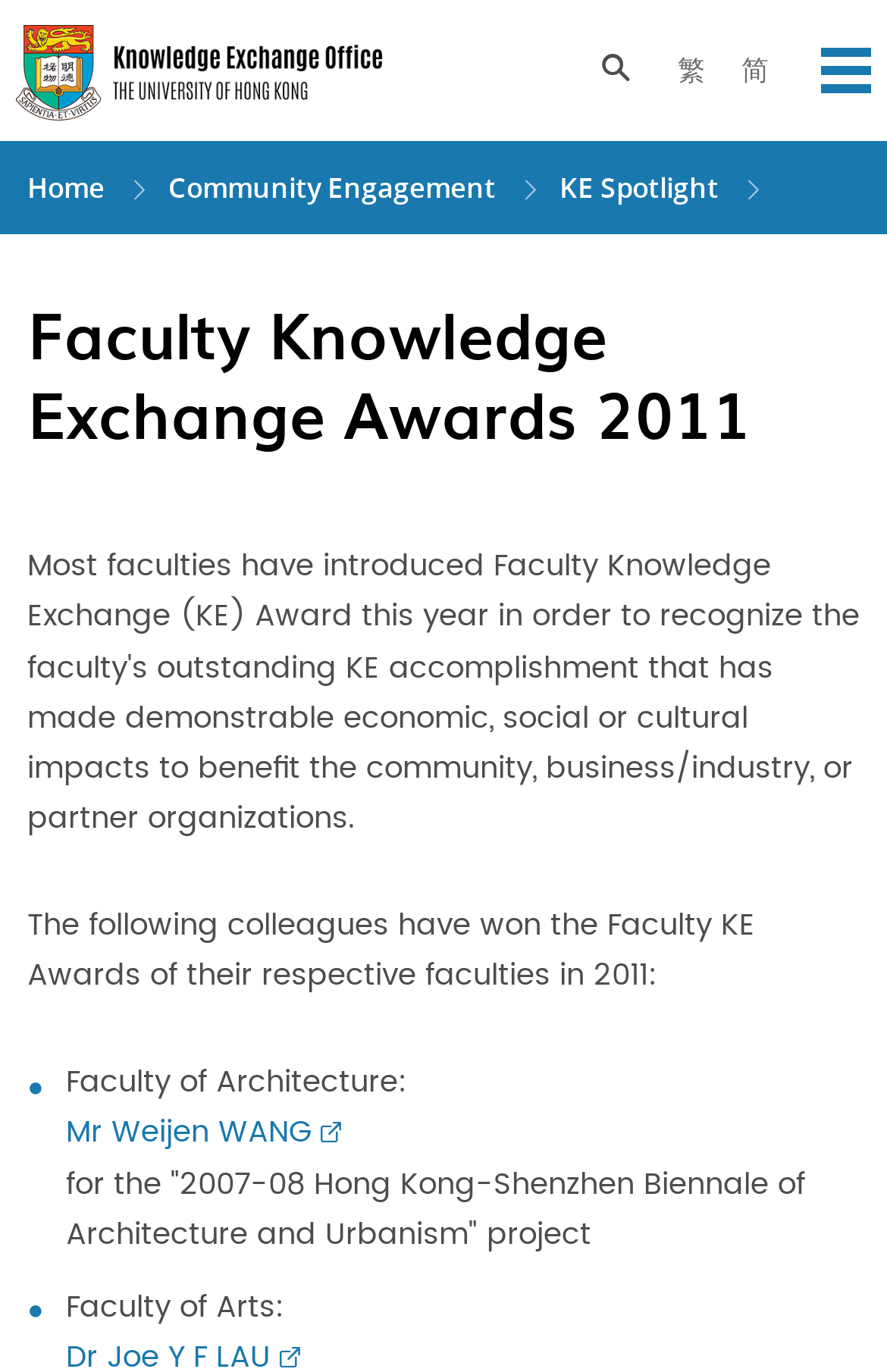Provide the bounding box coordinates of the area you need to click to execute the following instruction: "Read about Mr Weijen WANG's project".

[0.074, 0.816, 0.395, 0.838]